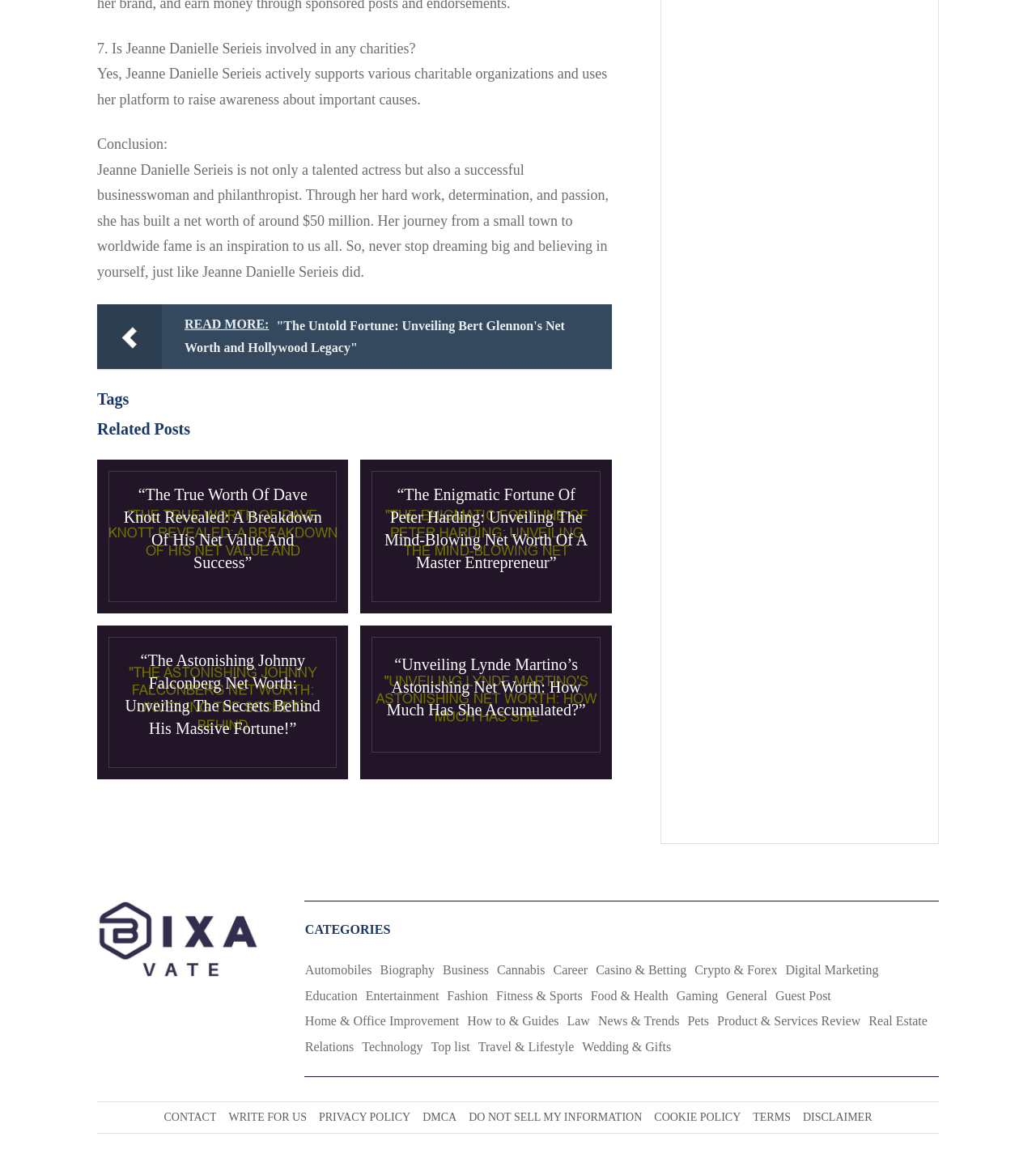Please identify the bounding box coordinates of the element on the webpage that should be clicked to follow this instruction: "Read about Dave Knott's net worth". The bounding box coordinates should be given as four float numbers between 0 and 1, formatted as [left, top, right, bottom].

[0.094, 0.397, 0.336, 0.53]